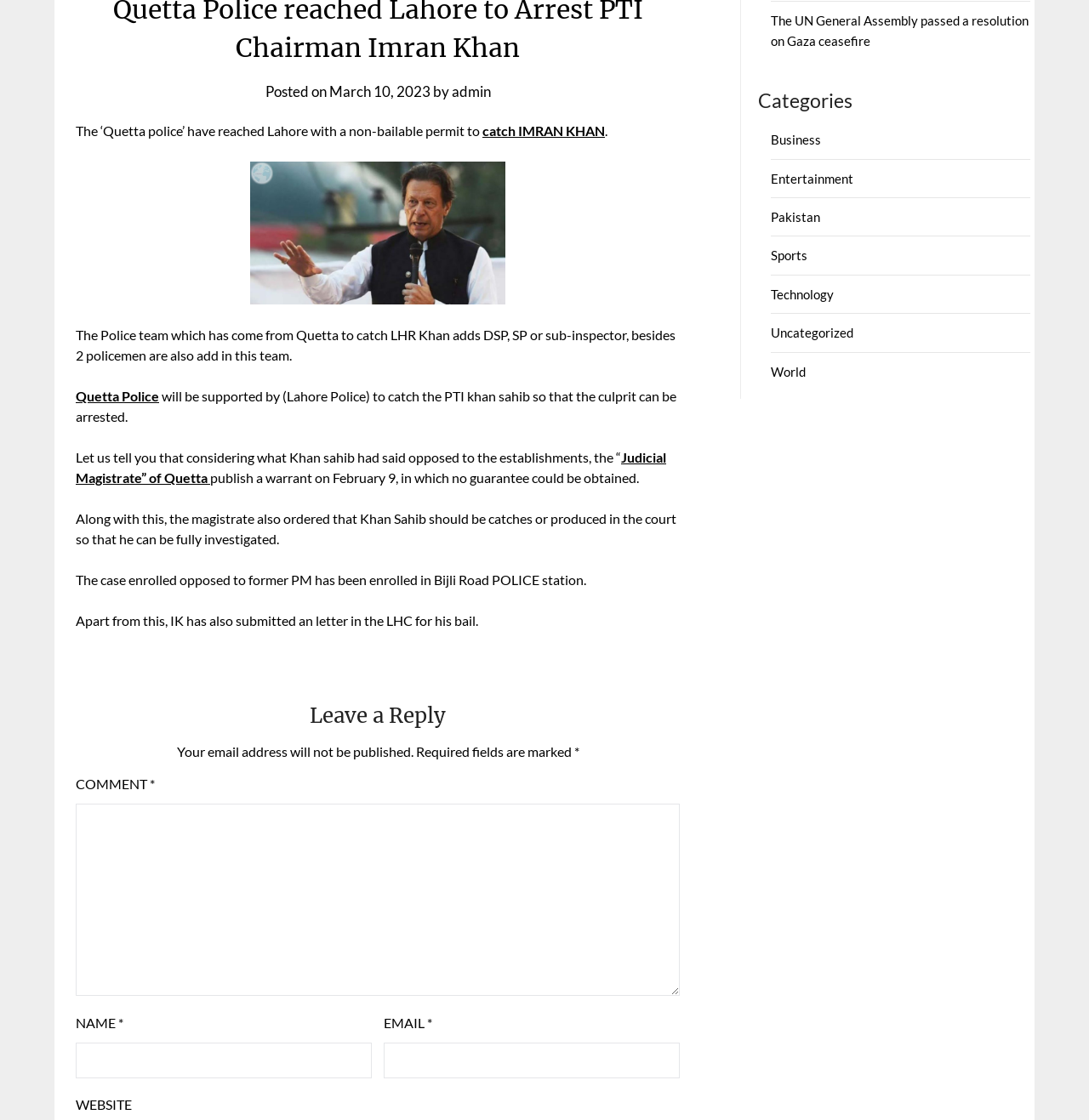Given the element description: "catch IMRAN KHAN", predict the bounding box coordinates of this UI element. The coordinates must be four float numbers between 0 and 1, given as [left, top, right, bottom].

[0.443, 0.109, 0.555, 0.123]